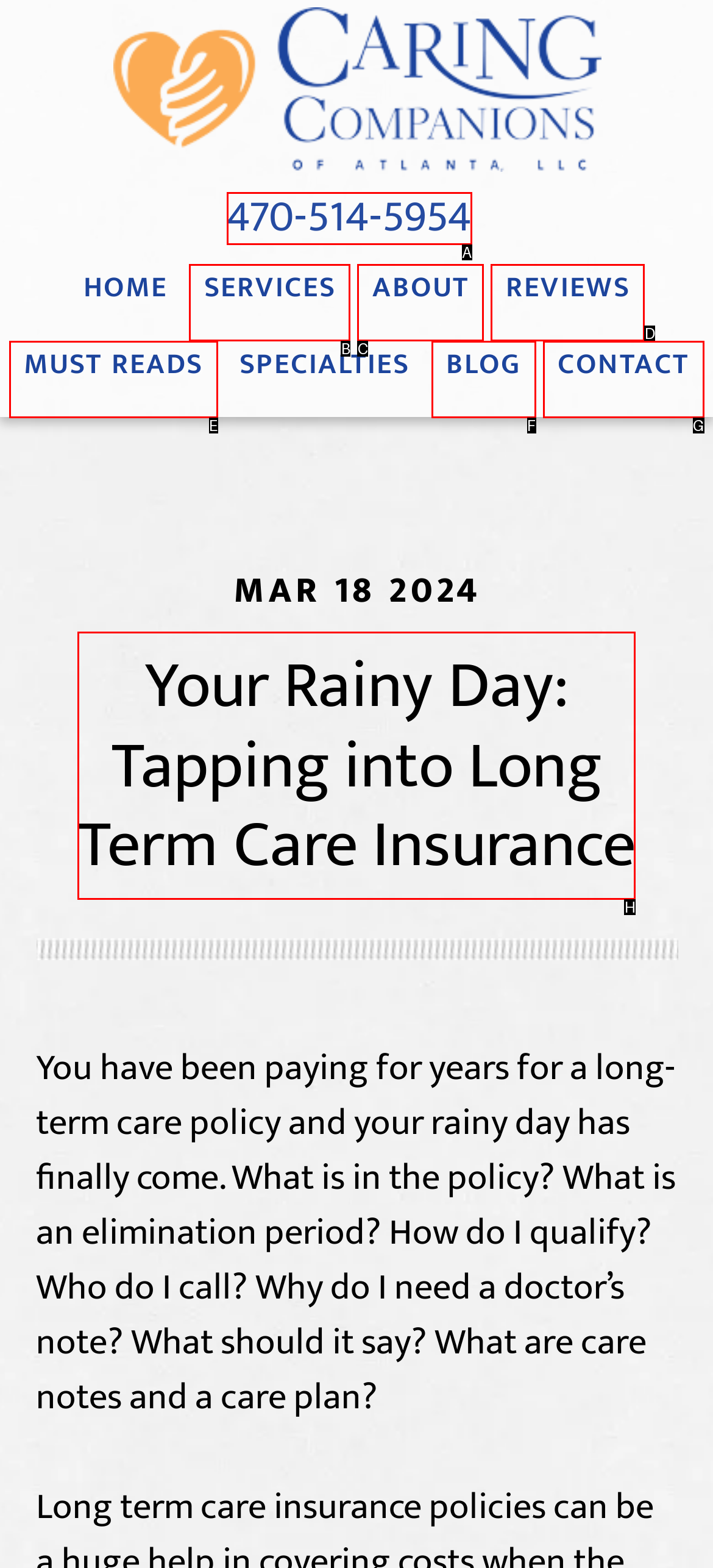Based on the description: Must Reads, identify the matching lettered UI element.
Answer by indicating the letter from the choices.

E